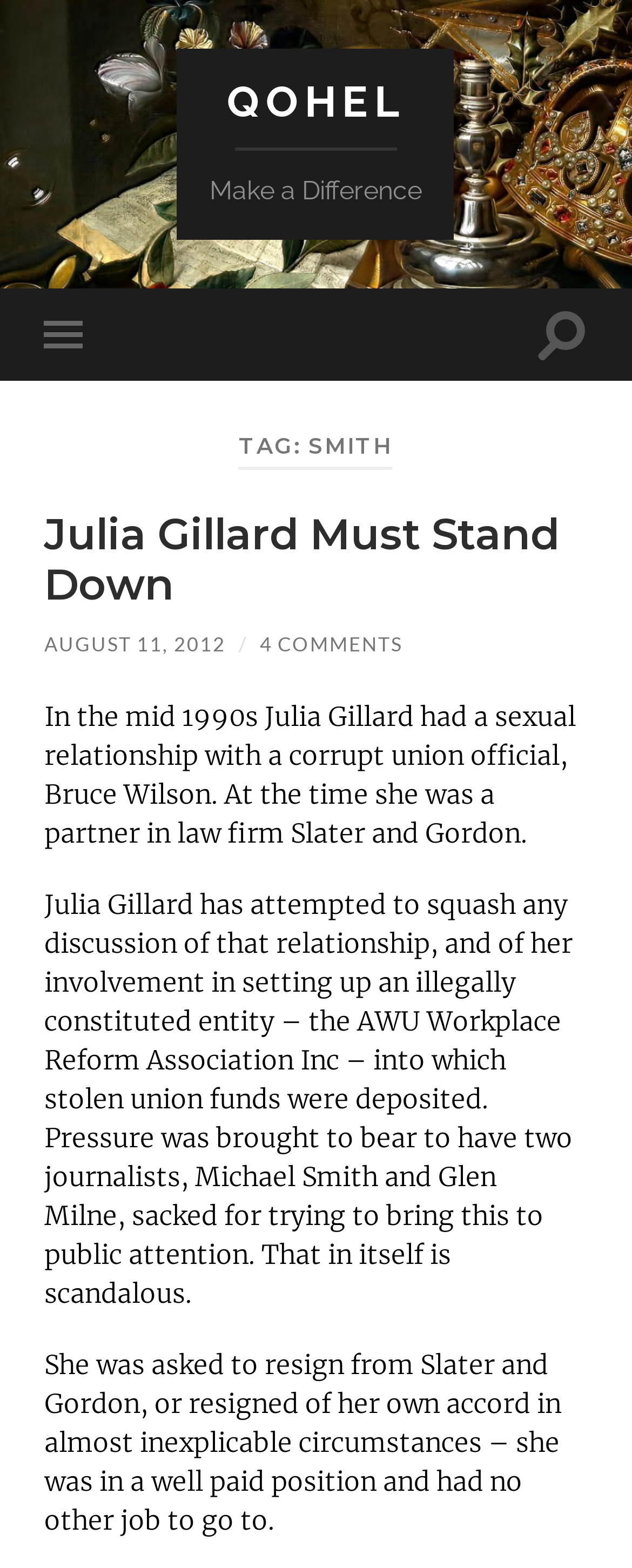What is the name of the website?
From the screenshot, provide a brief answer in one word or phrase.

Qohel